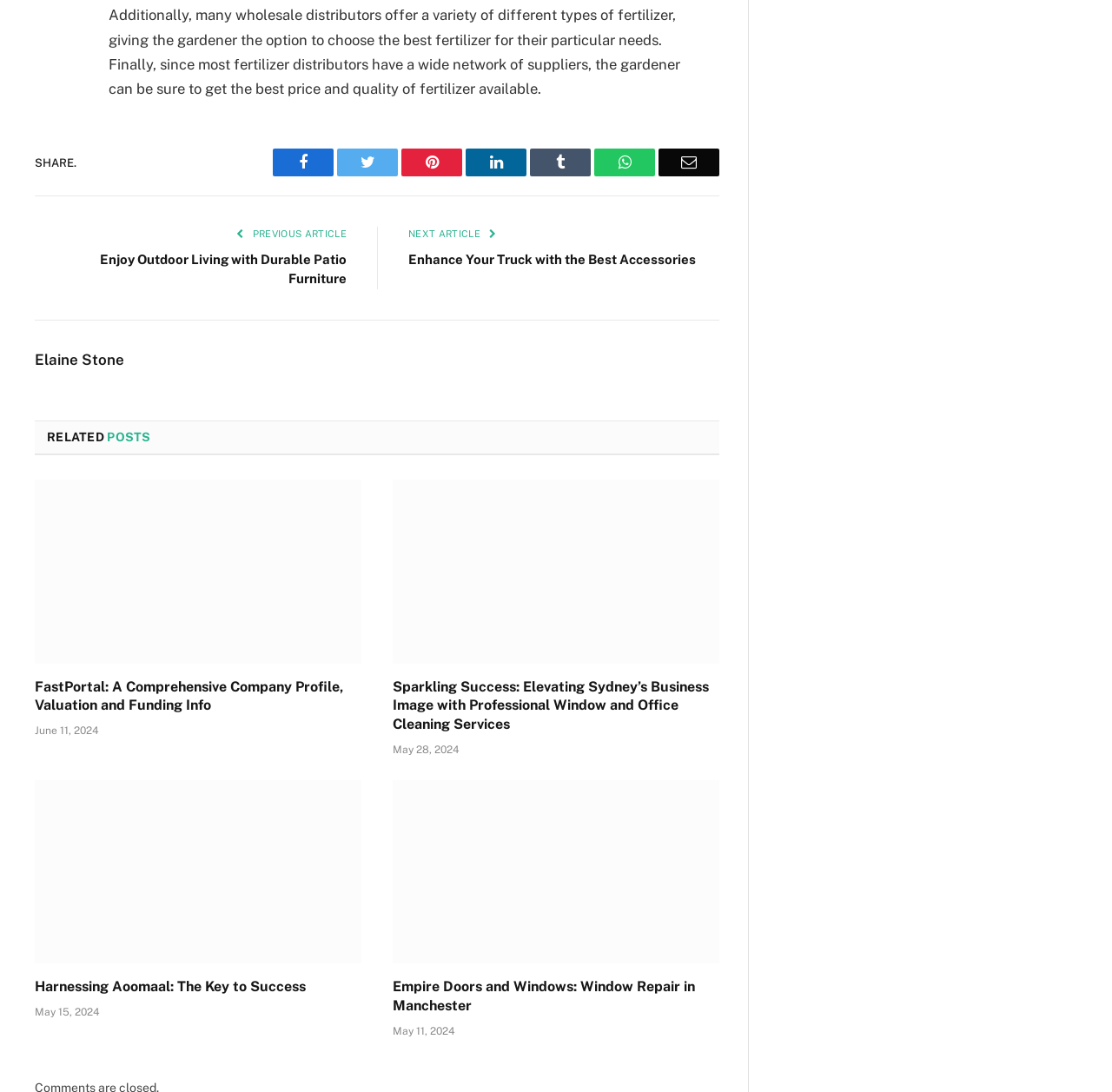Can you provide the bounding box coordinates for the element that should be clicked to implement the instruction: "Click the 'Martina Russo' link"?

None